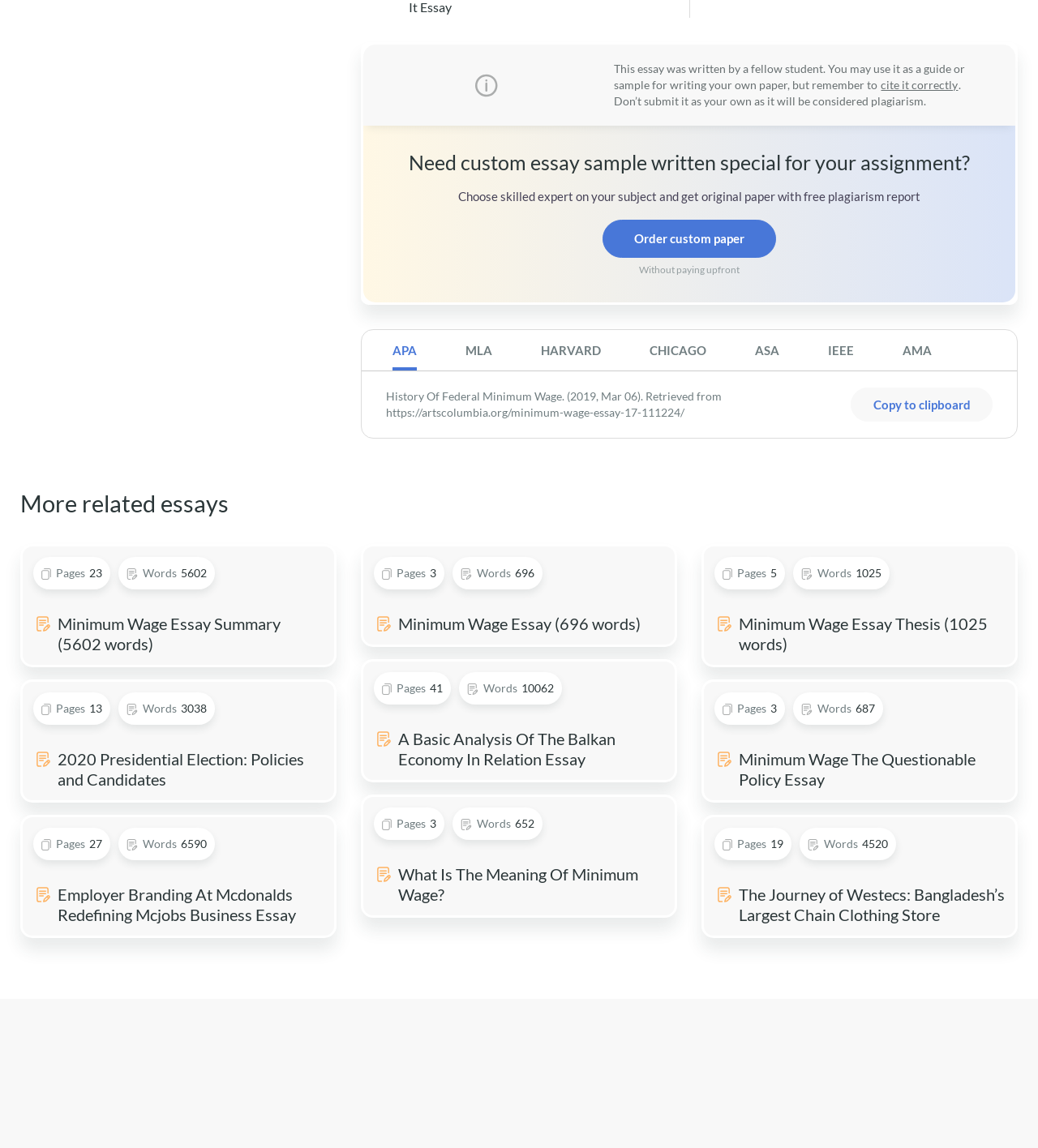Predict the bounding box of the UI element based on this description: "AMA".

[0.846, 0.287, 0.921, 0.323]